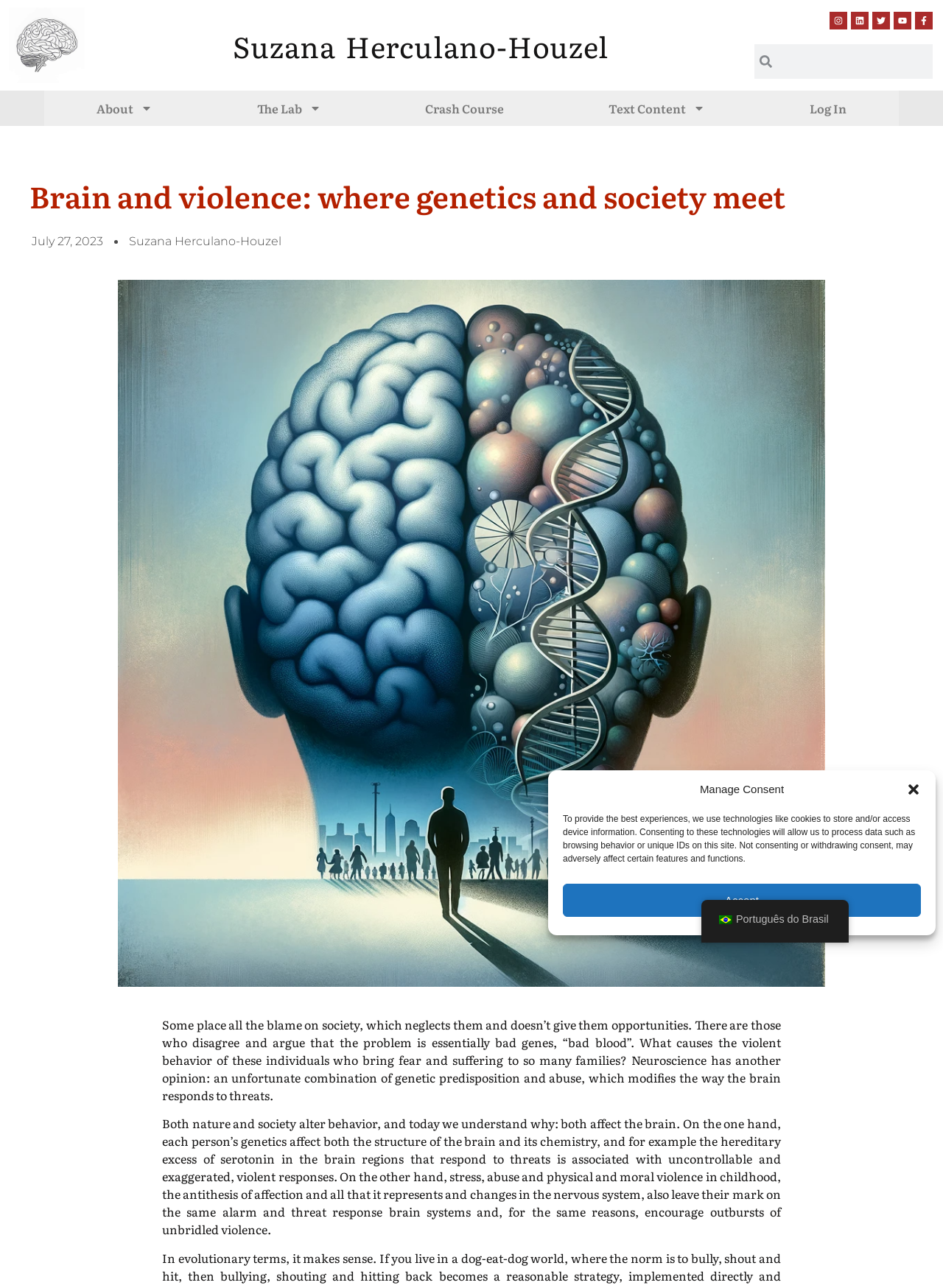Determine the main headline of the webpage and provide its text.

Brain and violence: where genetics and society meet